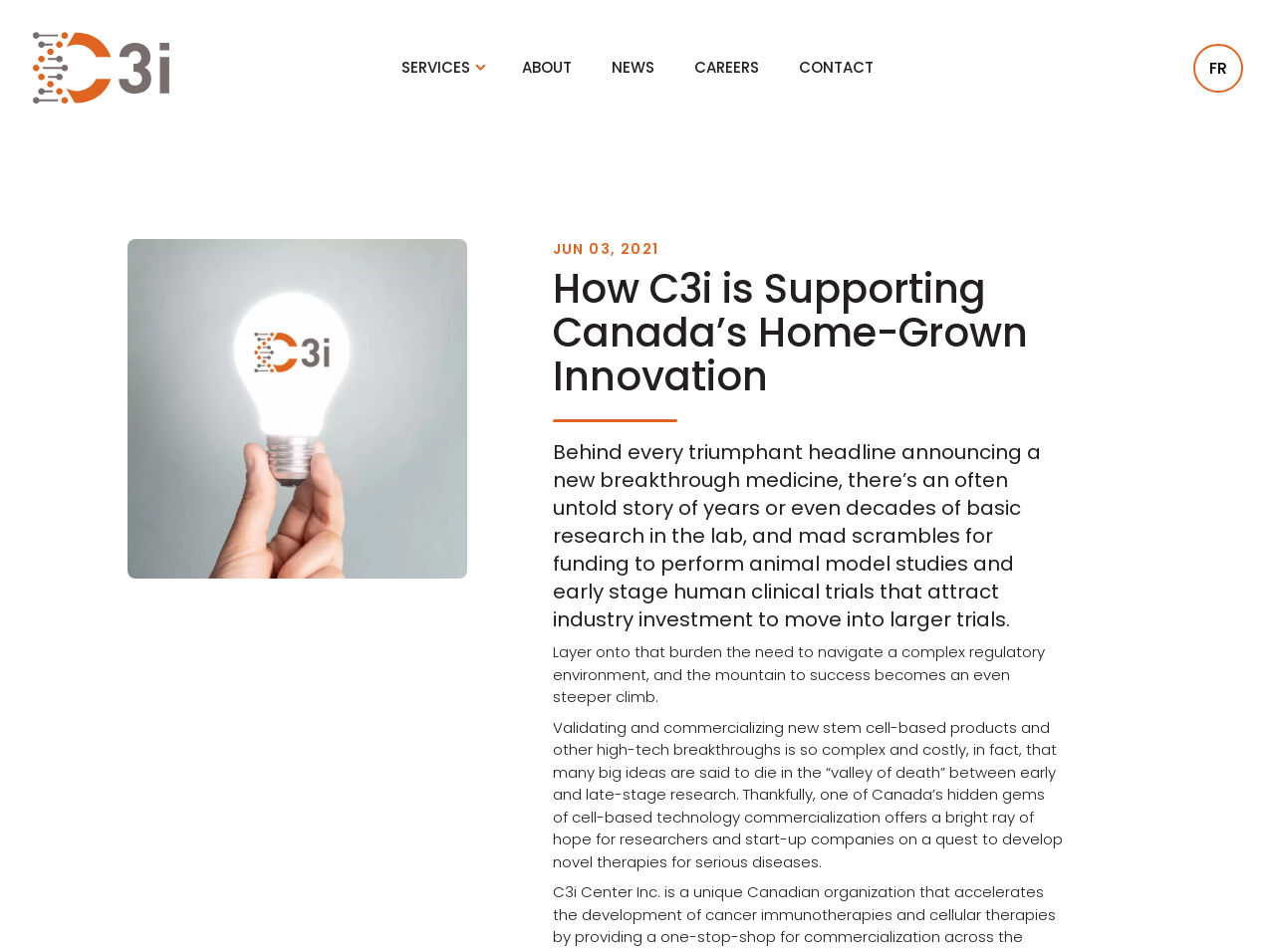Identify the bounding box coordinates for the UI element that matches this description: "fr".

[0.936, 0.046, 0.975, 0.098]